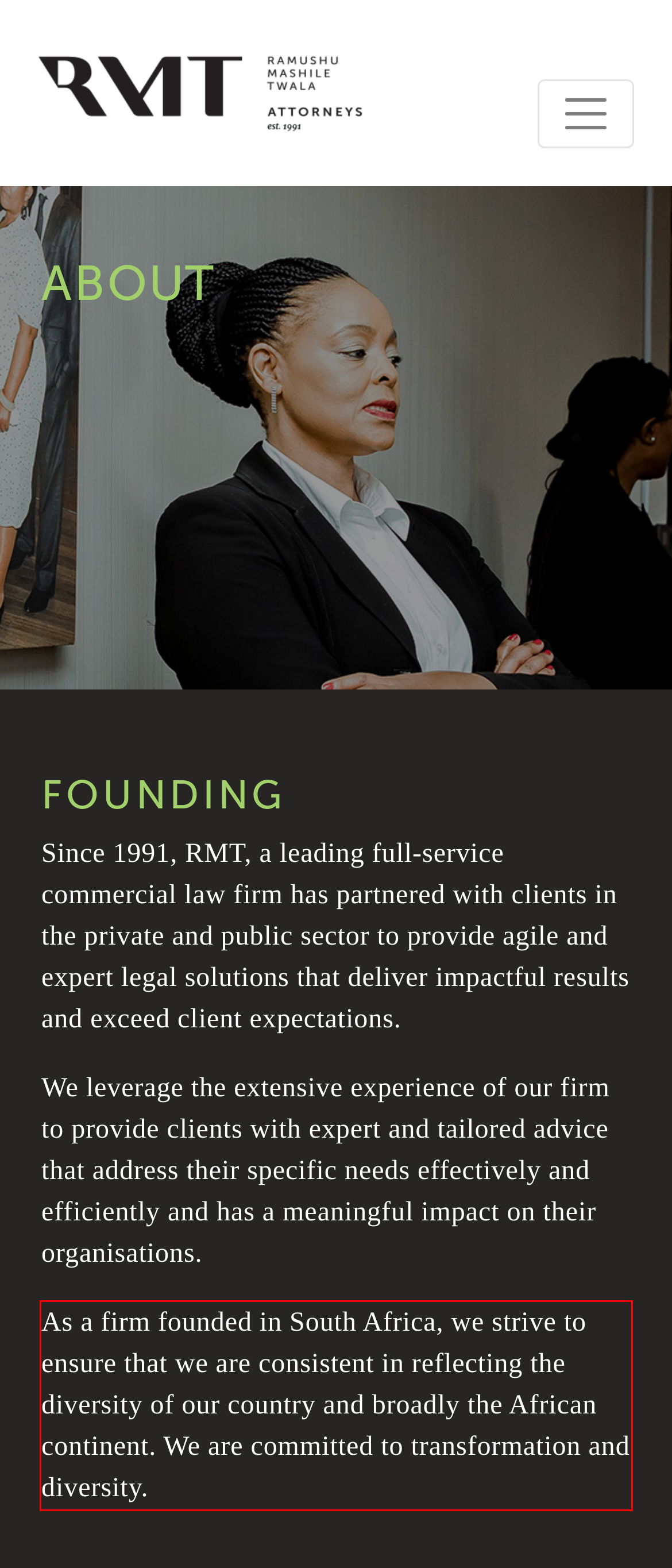Given a webpage screenshot, locate the red bounding box and extract the text content found inside it.

As a firm founded in South Africa, we strive to ensure that we are consistent in reflecting the diversity of our country and broadly the African continent. We are committed to transformation and diversity.